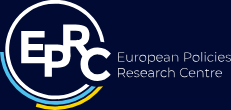What is the shape of the logo's design?
Please provide a comprehensive answer to the question based on the webpage screenshot.

The shape of the logo's design is circular because the caption describes it as a stylized circular design with various color elements, framing the acronym 'EPRC' in bold letters.